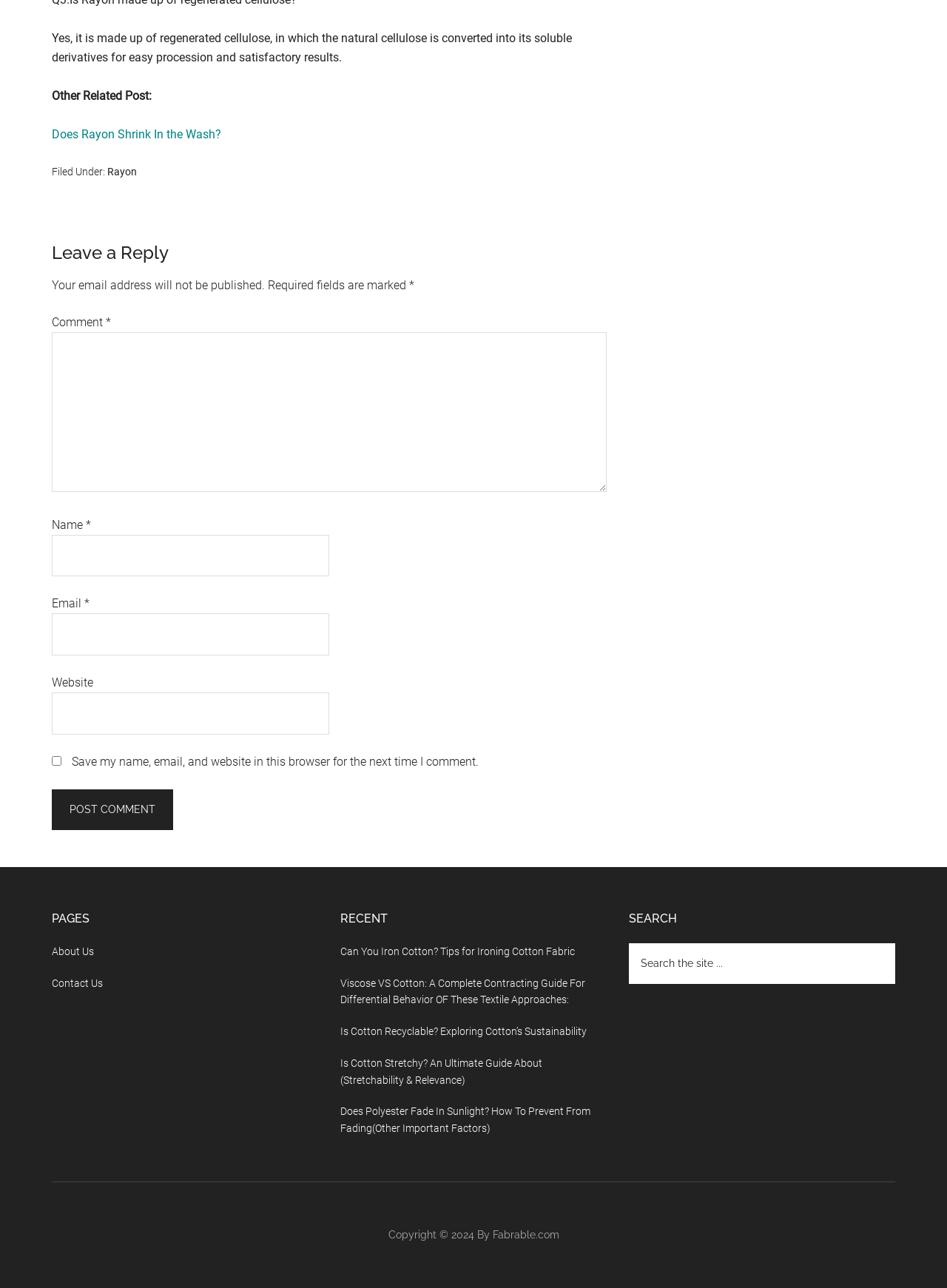What is the category of the post? From the image, respond with a single word or brief phrase.

Rayon